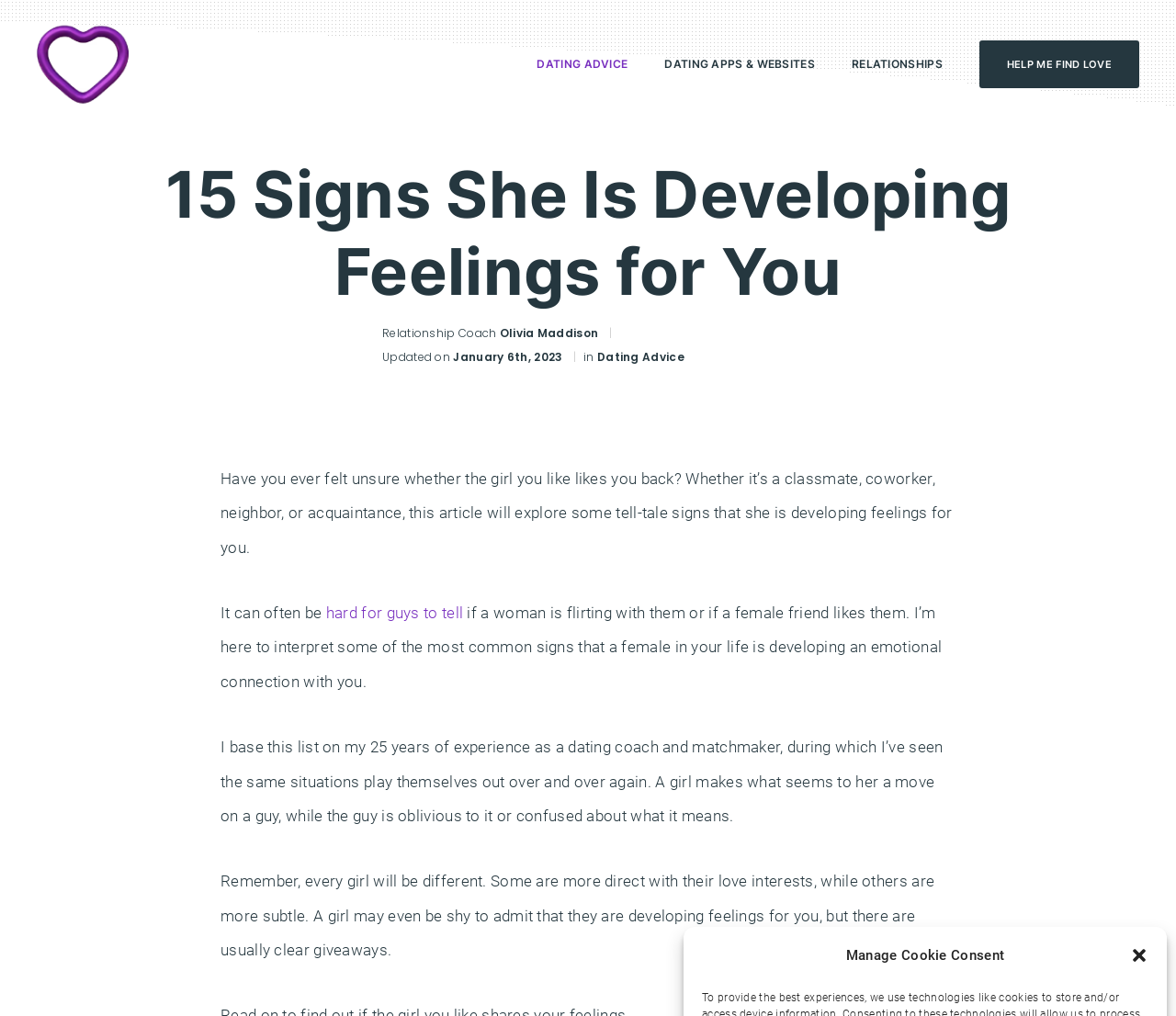Please determine the bounding box coordinates of the element's region to click for the following instruction: "click the close dialog button".

[0.961, 0.931, 0.977, 0.949]